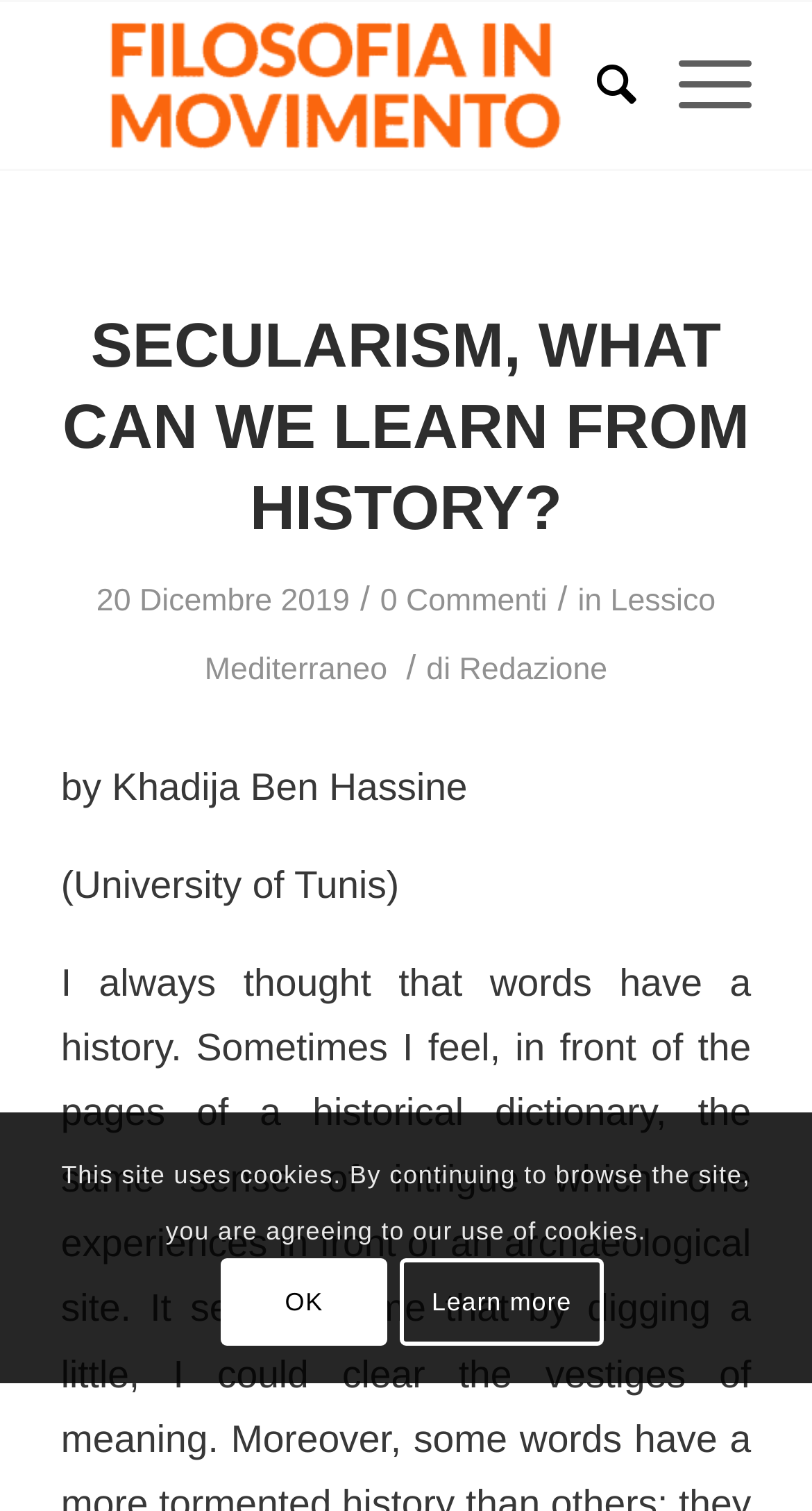Specify the bounding box coordinates (top-left x, top-left y, bottom-right x, bottom-right y) of the UI element in the screenshot that matches this description: Home

None